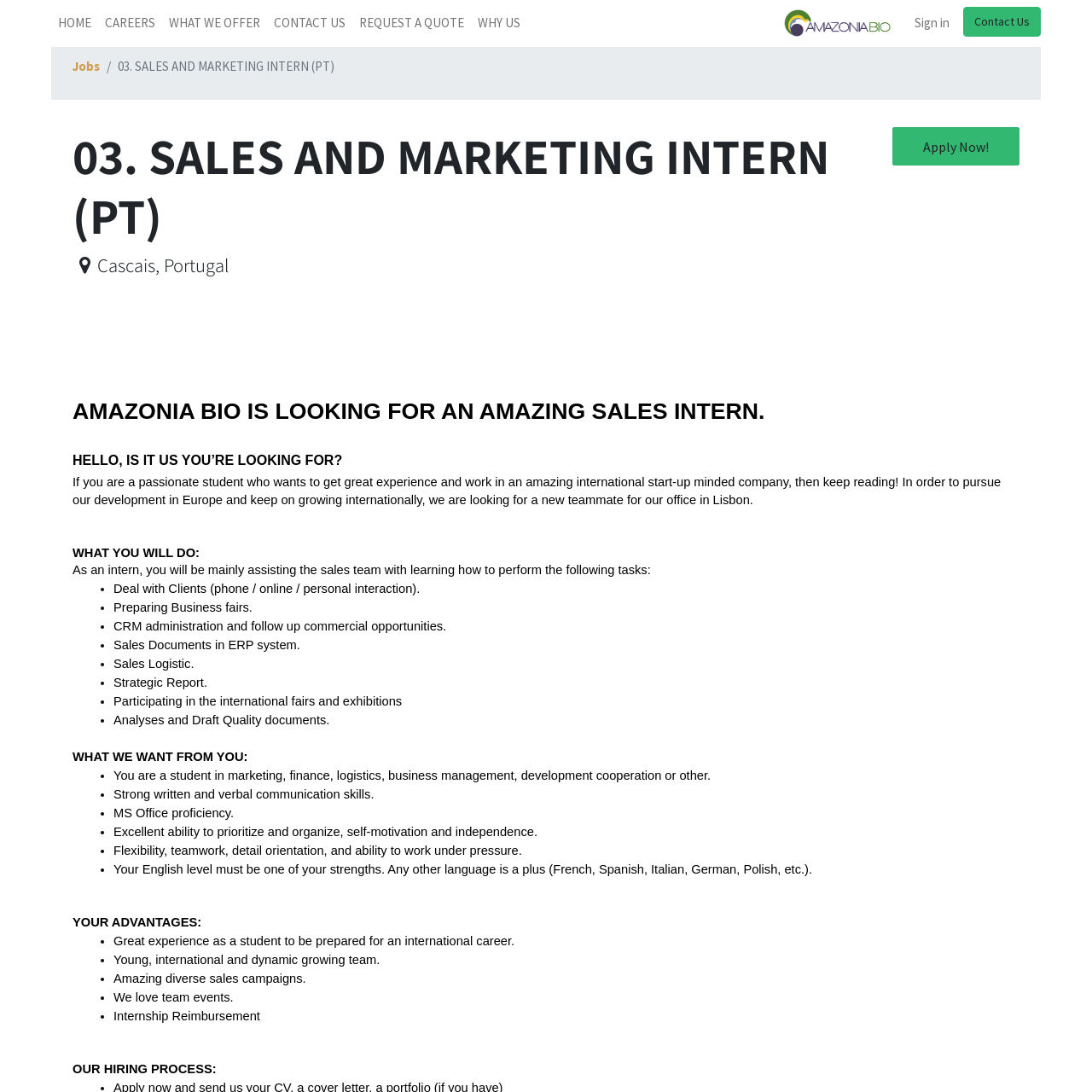Please respond in a single word or phrase: 
What is the company name?

Amazoniabio